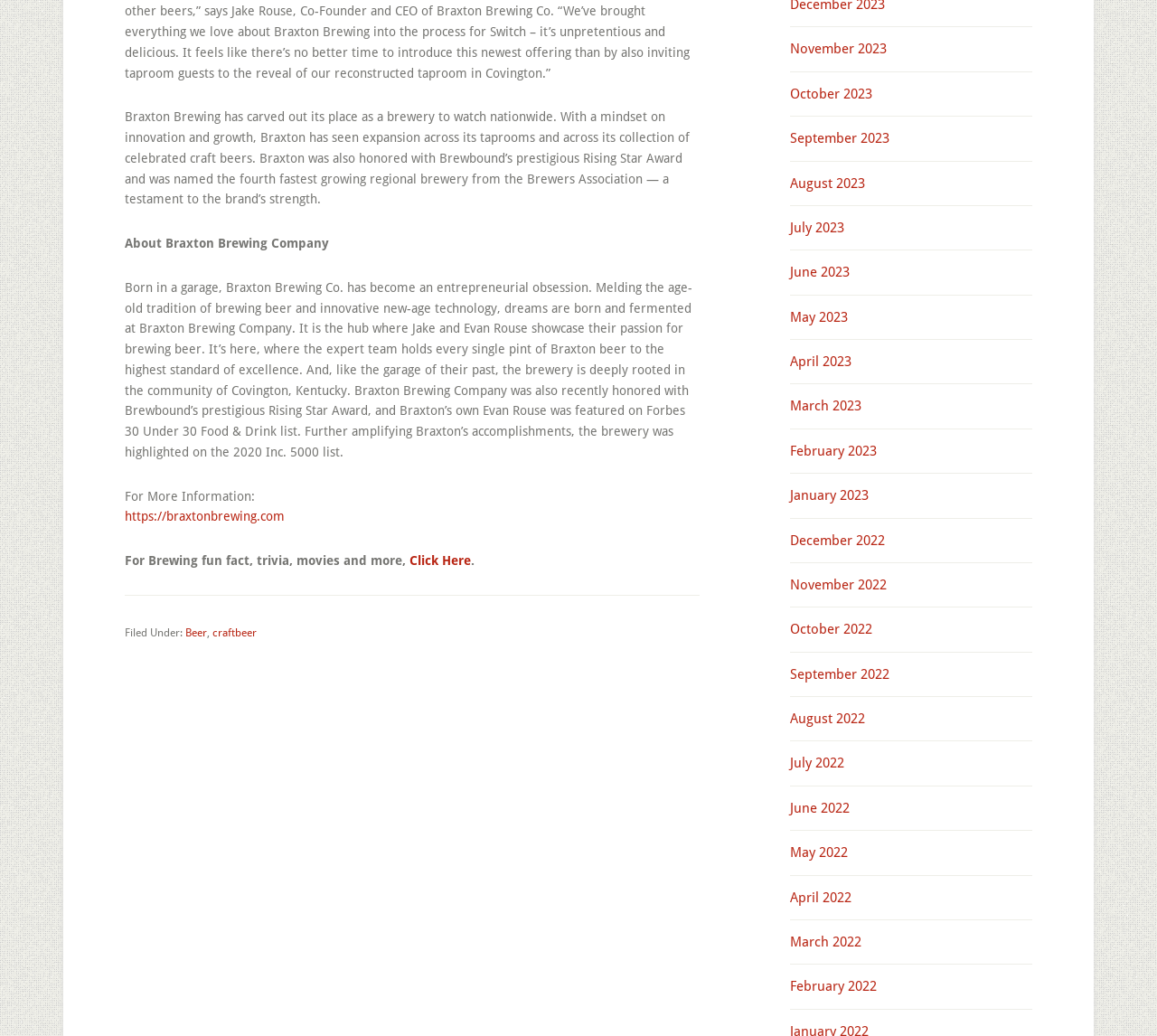Can you specify the bounding box coordinates of the area that needs to be clicked to fulfill the following instruction: "Explore Braxton's blog posts from November 2023"?

[0.683, 0.04, 0.766, 0.055]